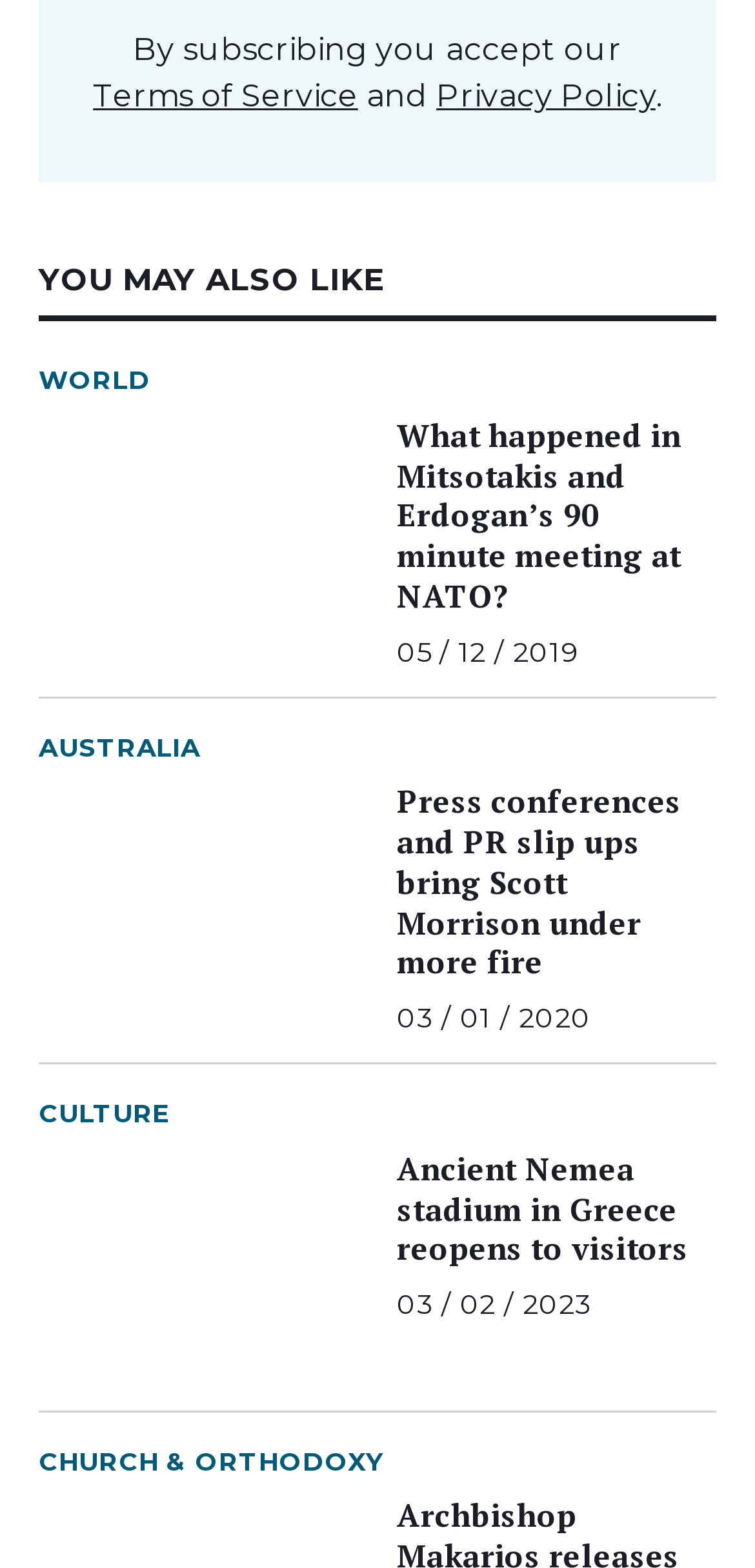How many categories are listed?
From the image, respond using a single word or phrase.

4